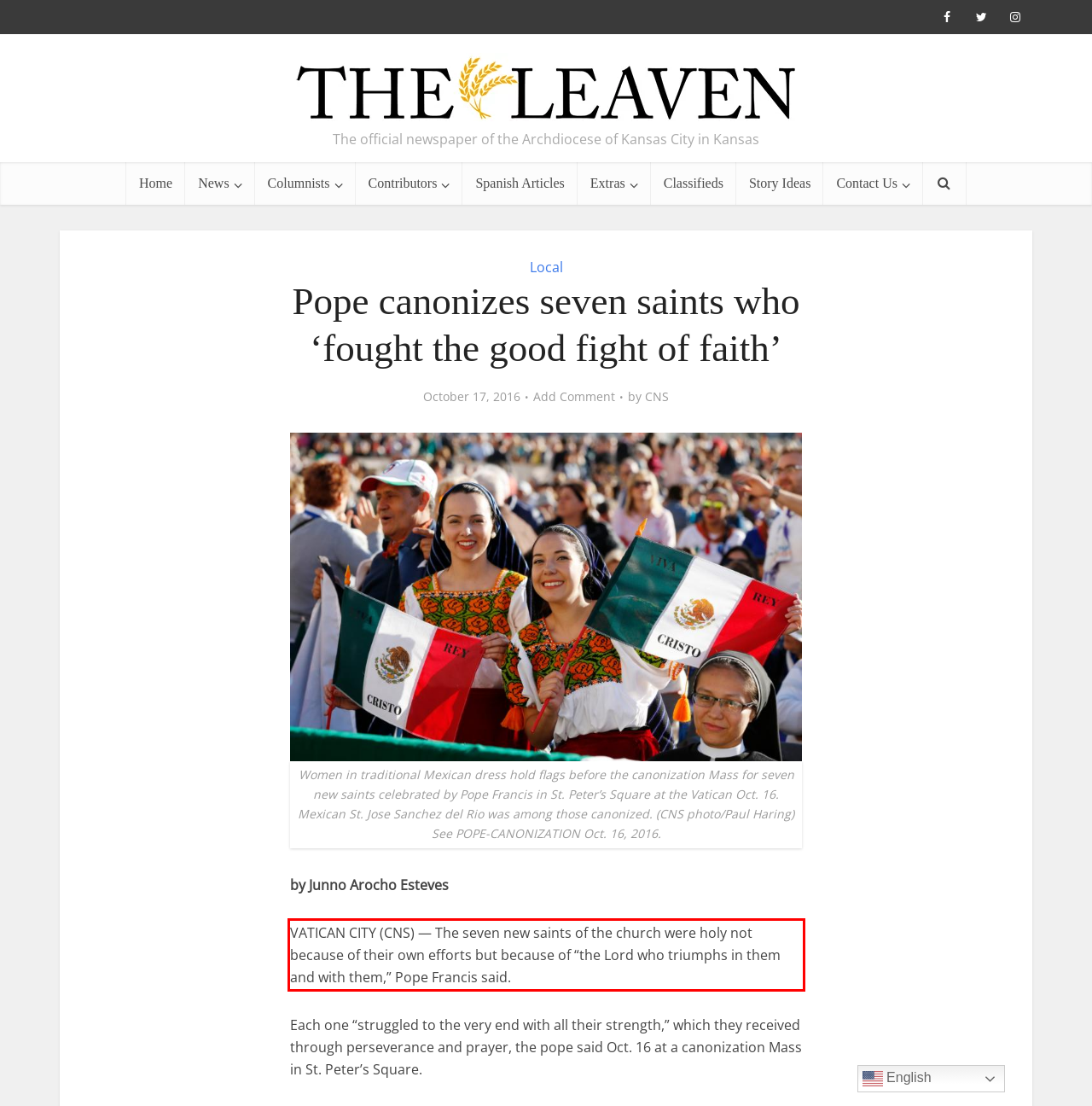Look at the provided screenshot of the webpage and perform OCR on the text within the red bounding box.

VATICAN CITY (CNS) — The seven new saints of the church were holy not because of their own efforts but because of “the Lord who triumphs in them and with them,” Pope Francis said.